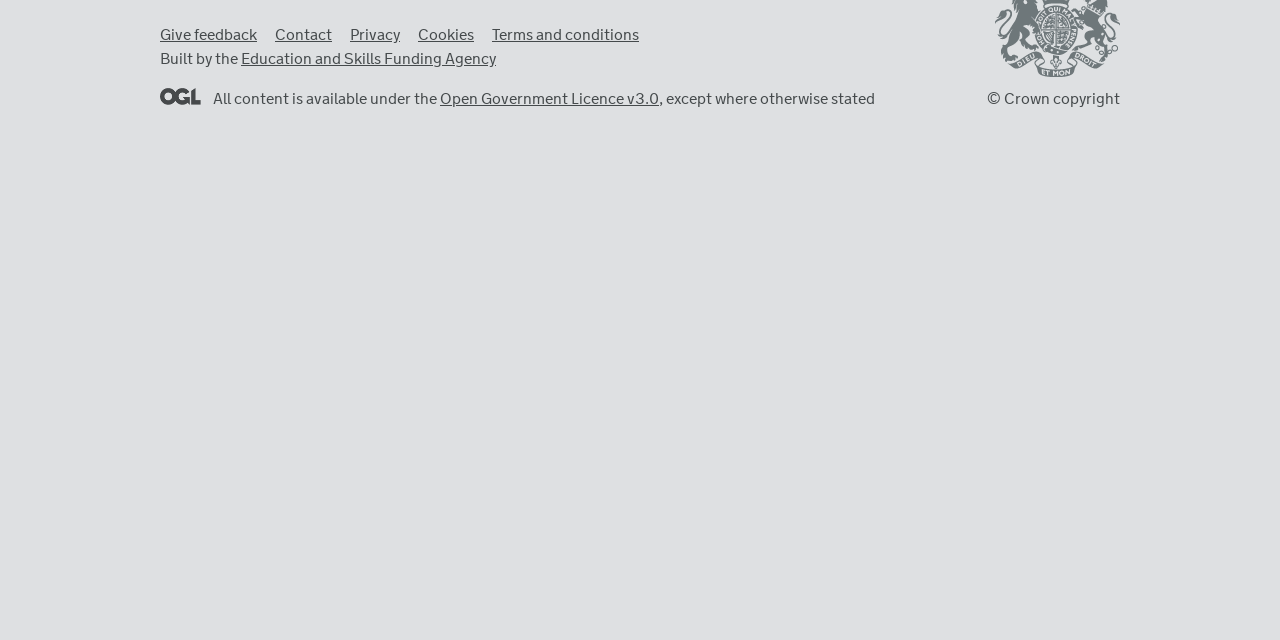Provide the bounding box coordinates for the UI element that is described as: "Education and Skills Funding Agency".

[0.188, 0.077, 0.388, 0.11]